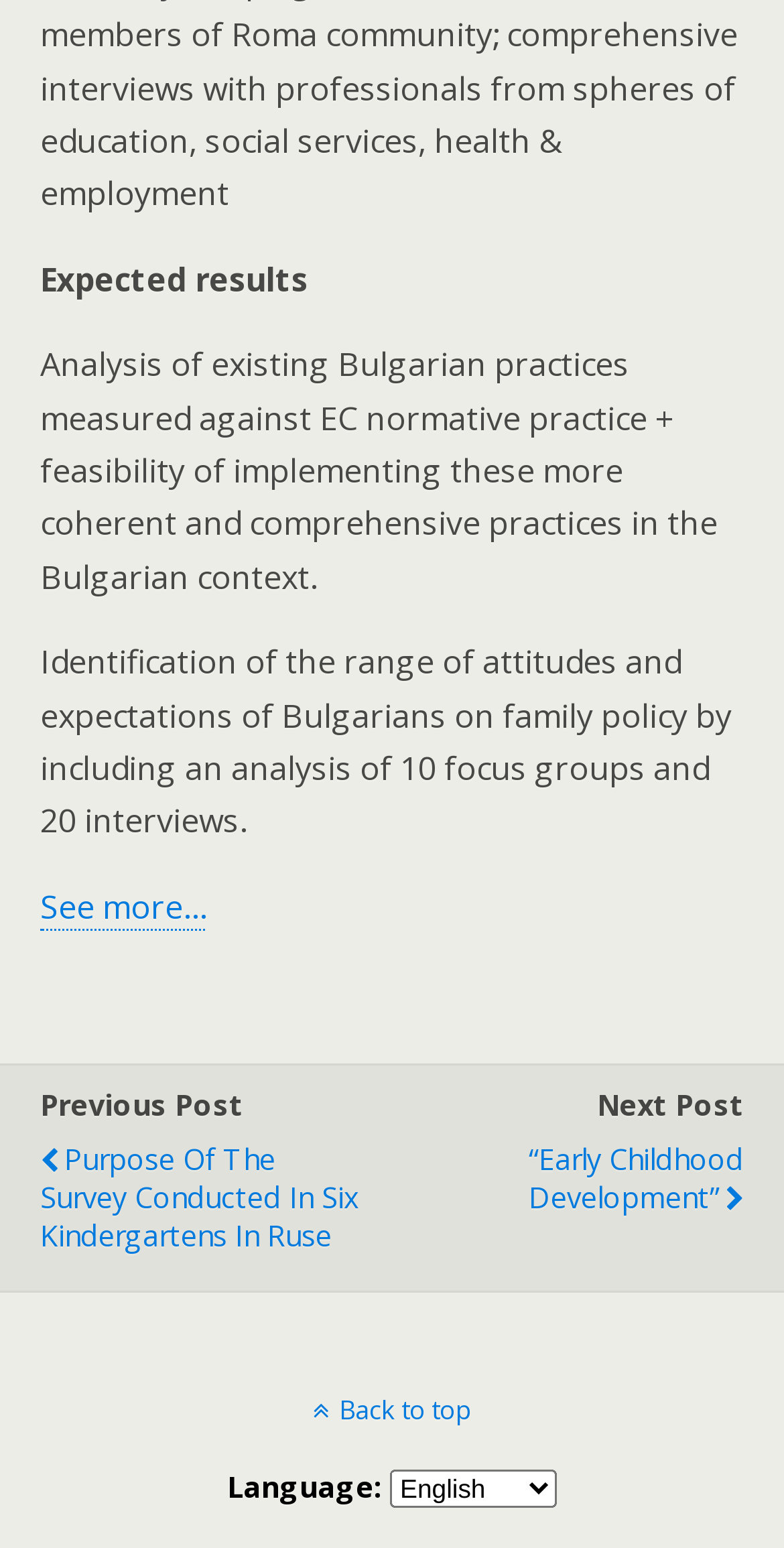What is the language of the webpage?
Based on the image, answer the question with as much detail as possible.

The language of the webpage can be found by looking at the combobox labeled 'Language:' which is located at the bottom of the page, but the current language is not specified.